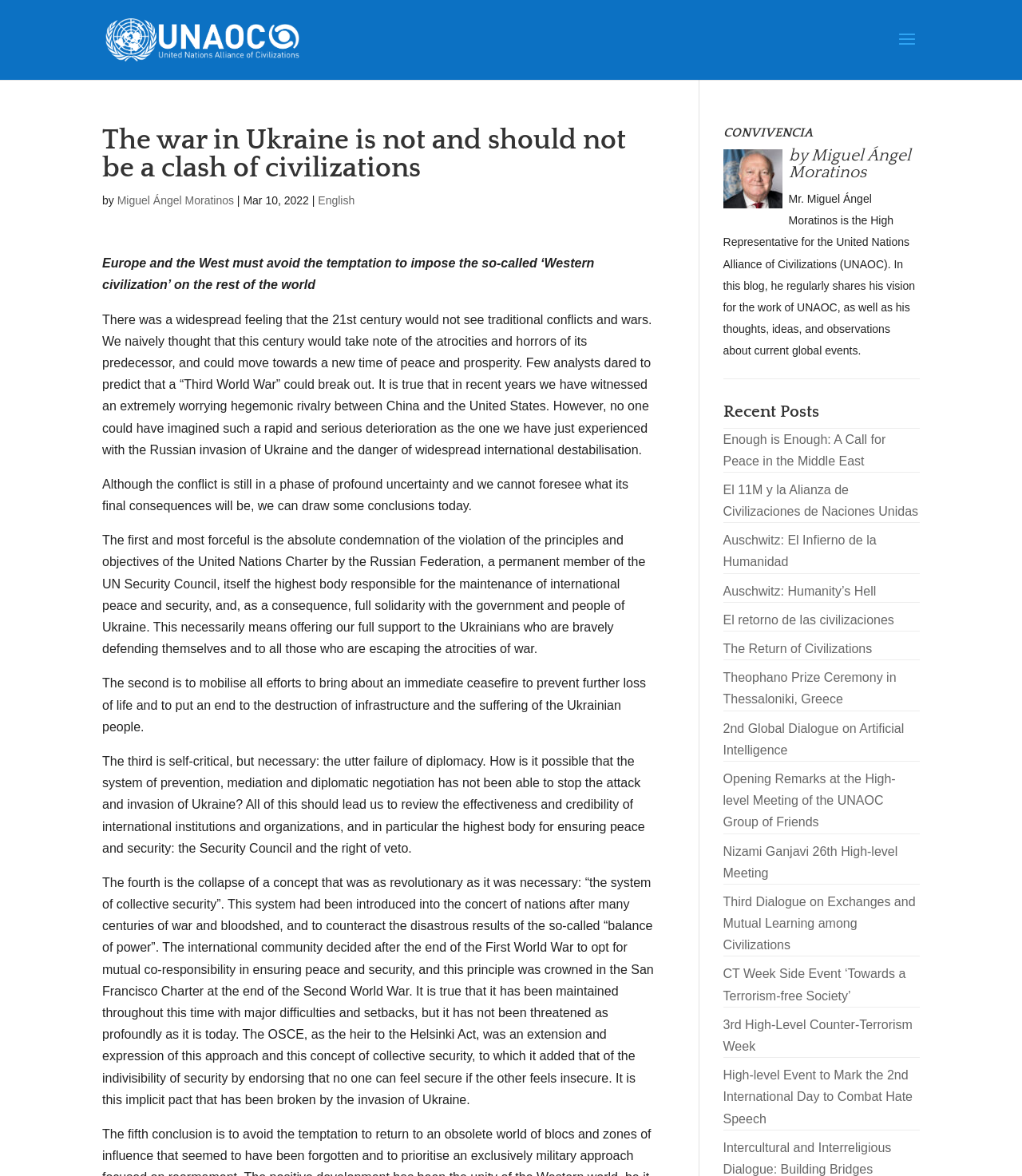Locate the bounding box coordinates of the region to be clicked to comply with the following instruction: "View the recent post 'Enough is Enough: A Call for Peace in the Middle East'". The coordinates must be four float numbers between 0 and 1, in the form [left, top, right, bottom].

[0.707, 0.368, 0.867, 0.398]